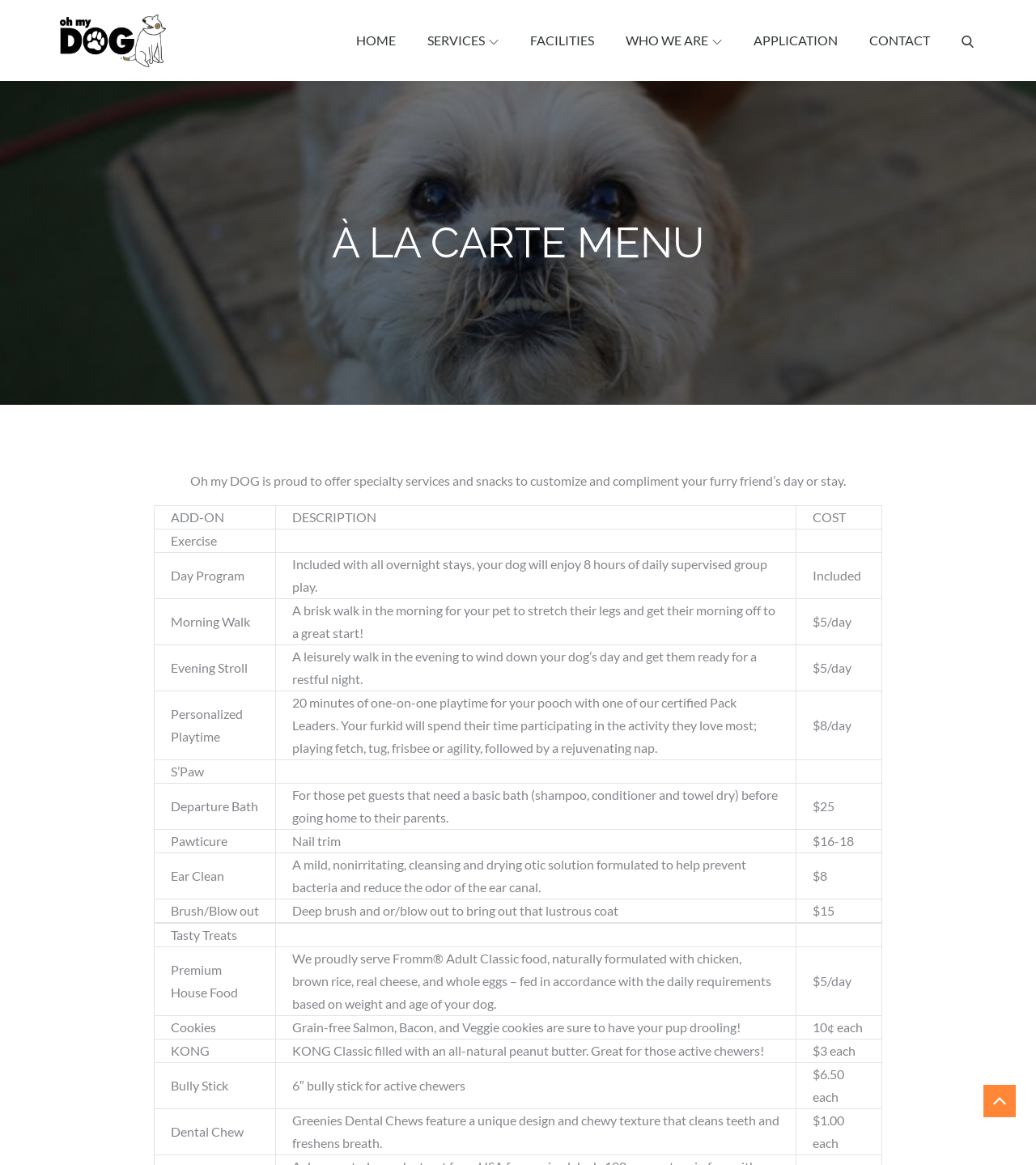Pinpoint the bounding box coordinates of the clickable area needed to execute the instruction: "Get a Departure Bath". The coordinates should be specified as four float numbers between 0 and 1, i.e., [left, top, right, bottom].

[0.149, 0.672, 0.266, 0.712]